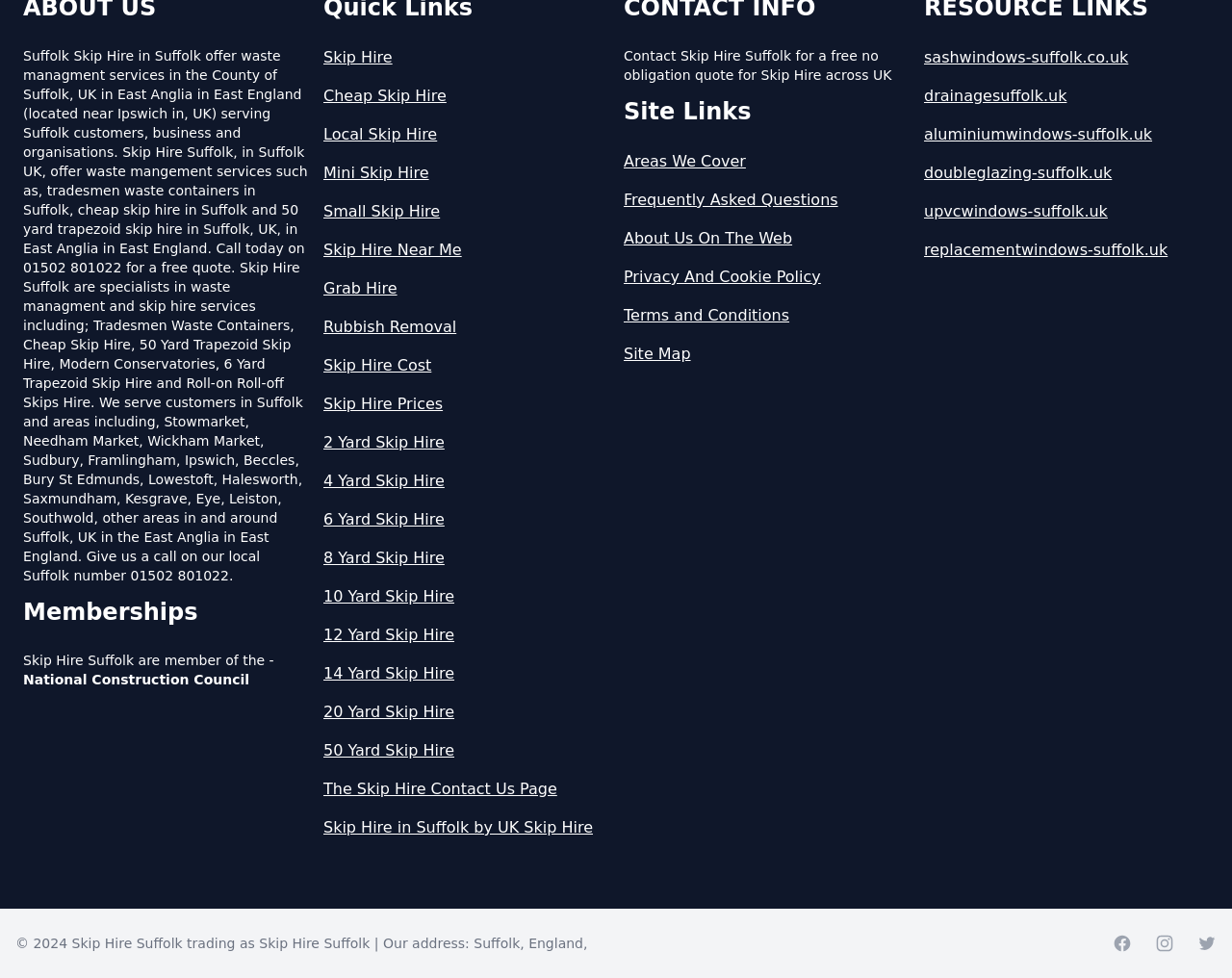Determine the bounding box coordinates of the area to click in order to meet this instruction: "Visit 'Areas We Cover' page".

[0.506, 0.154, 0.738, 0.177]